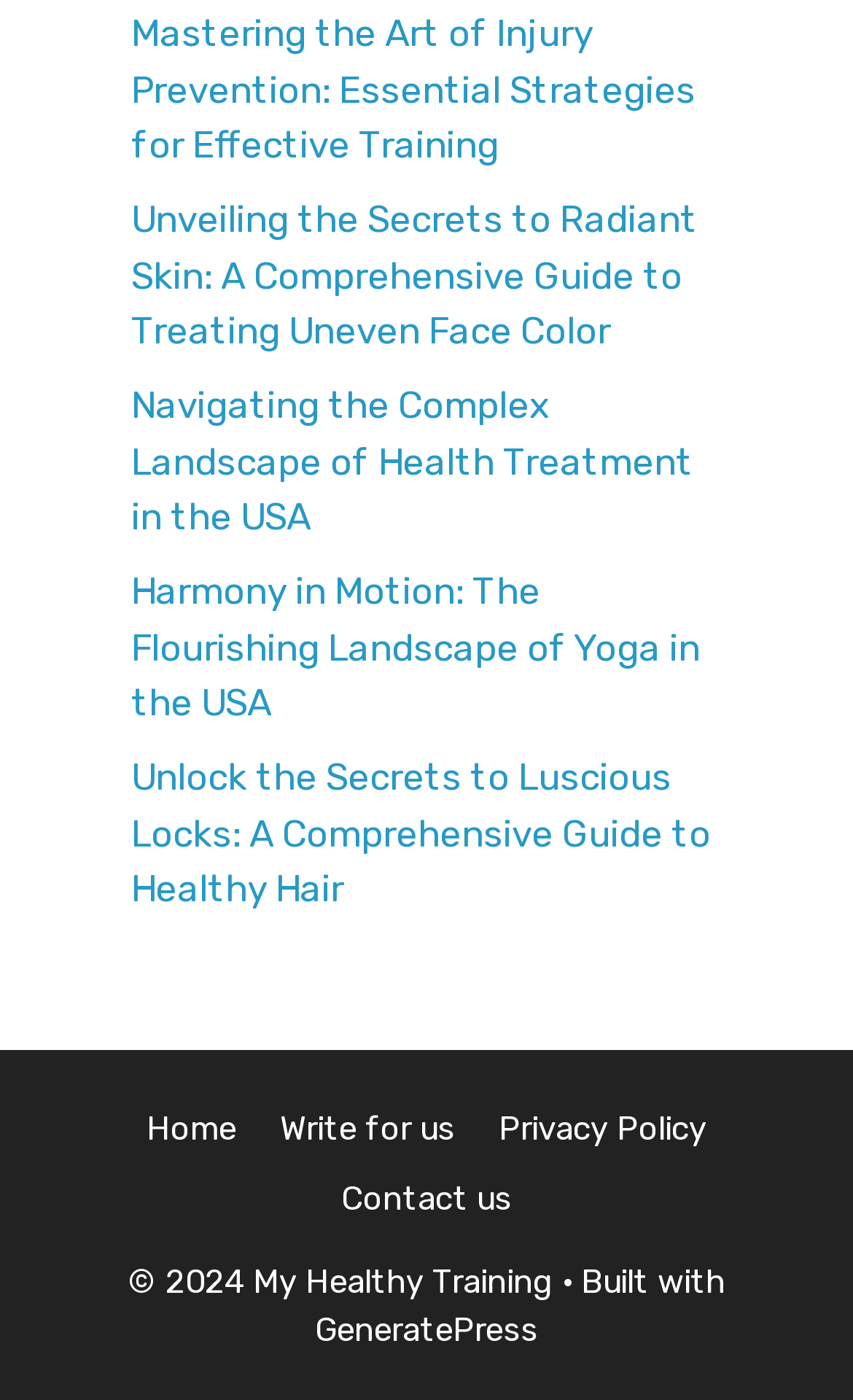Can you provide the bounding box coordinates for the element that should be clicked to implement the instruction: "Contact us"?

[0.4, 0.843, 0.6, 0.871]